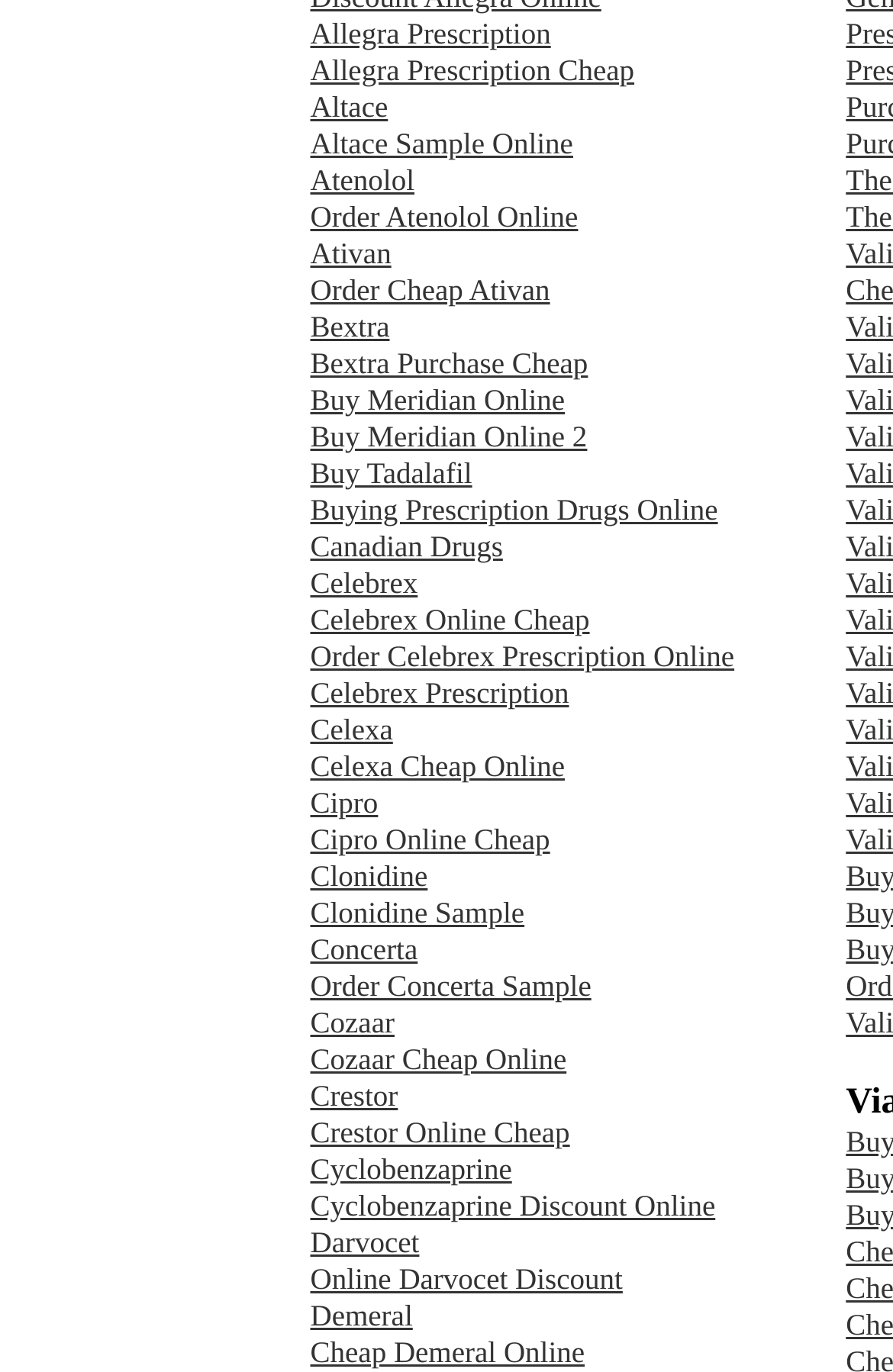Find the bounding box coordinates for the HTML element described in this sentence: "Buying Prescription Drugs Online". Provide the coordinates as four float numbers between 0 and 1, in the format [left, top, right, bottom].

[0.347, 0.358, 0.804, 0.383]